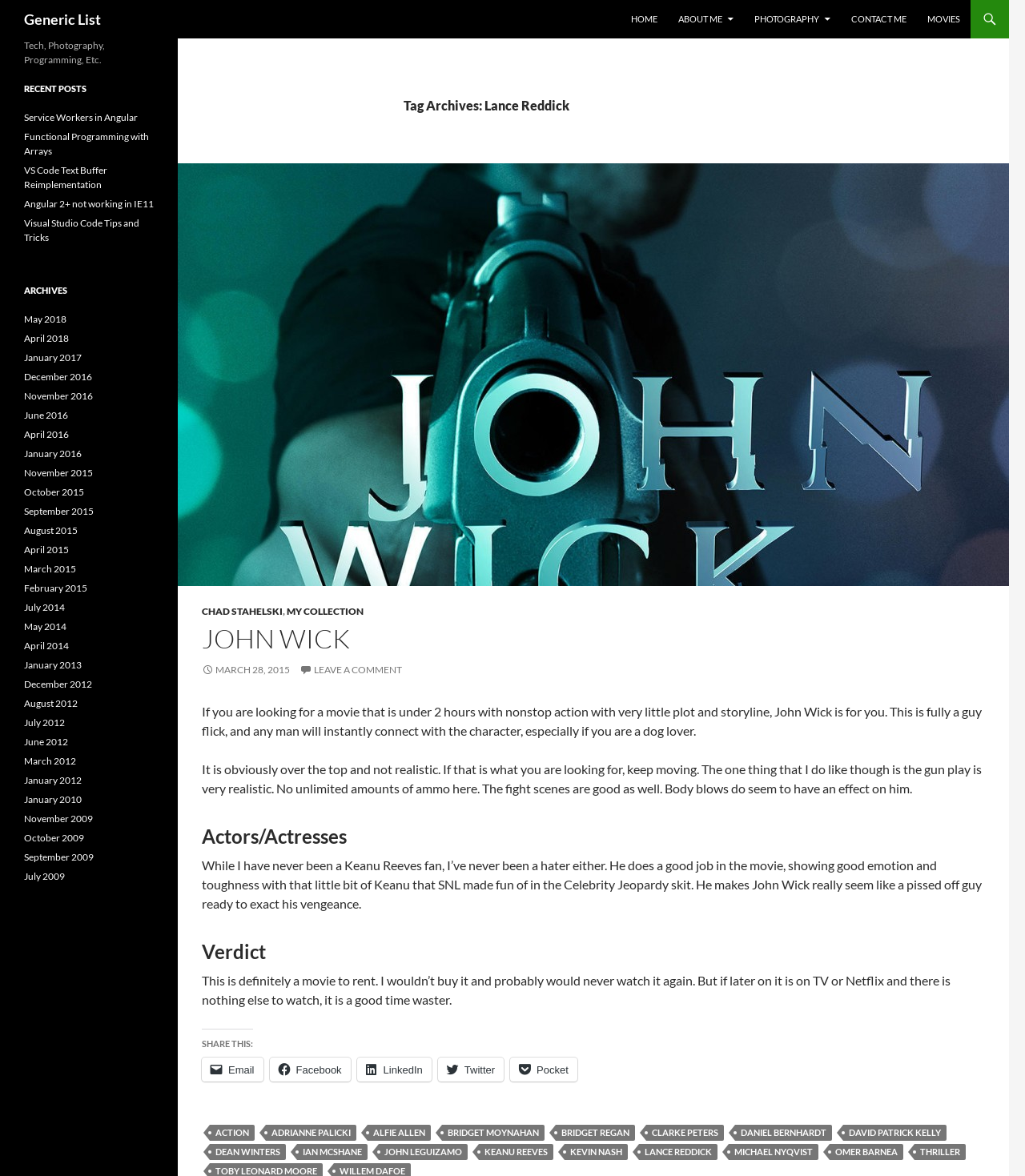From the webpage screenshot, predict the bounding box coordinates (top-left x, top-left y, bottom-right x, bottom-right y) for the UI element described here: Service Workers in Angular

[0.023, 0.095, 0.134, 0.105]